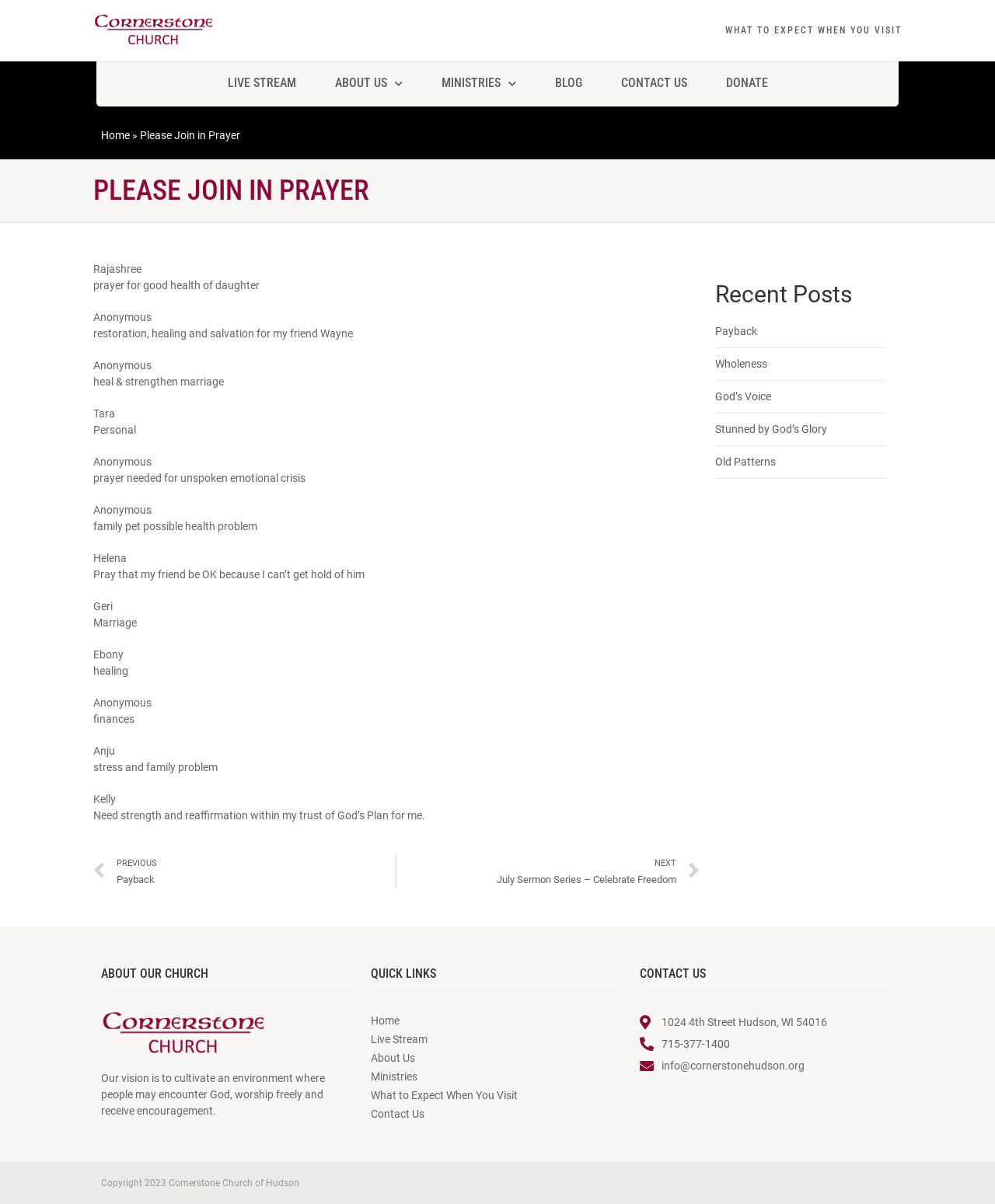What is the name of the church?
Your answer should be a single word or phrase derived from the screenshot.

Cornerstone Church